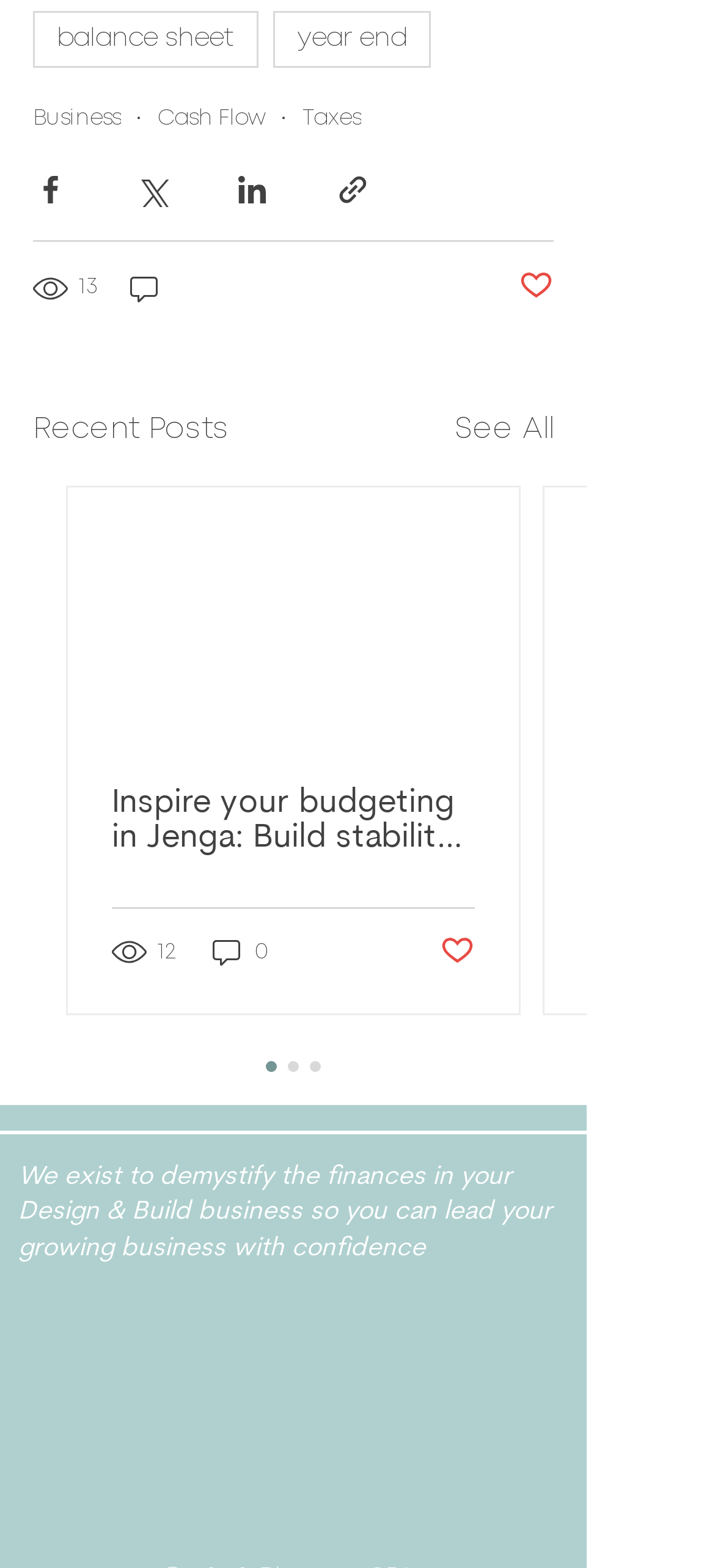Identify the bounding box for the UI element described as: "See All". The coordinates should be four float numbers between 0 and 1, i.e., [left, top, right, bottom].

[0.636, 0.261, 0.774, 0.289]